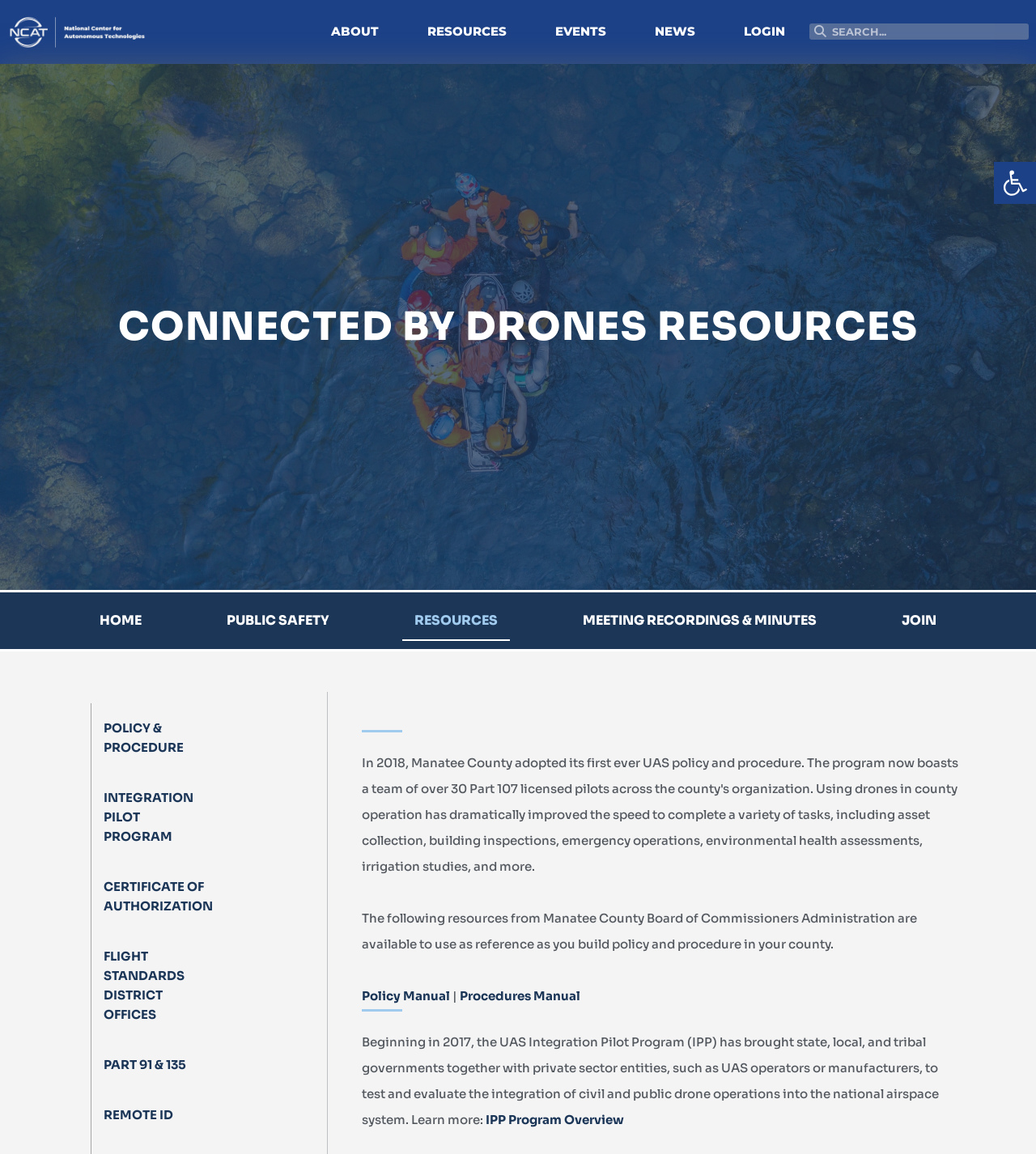Please find the bounding box coordinates of the element that you should click to achieve the following instruction: "Search for resources". The coordinates should be presented as four float numbers between 0 and 1: [left, top, right, bottom].

[0.781, 0.02, 0.993, 0.034]